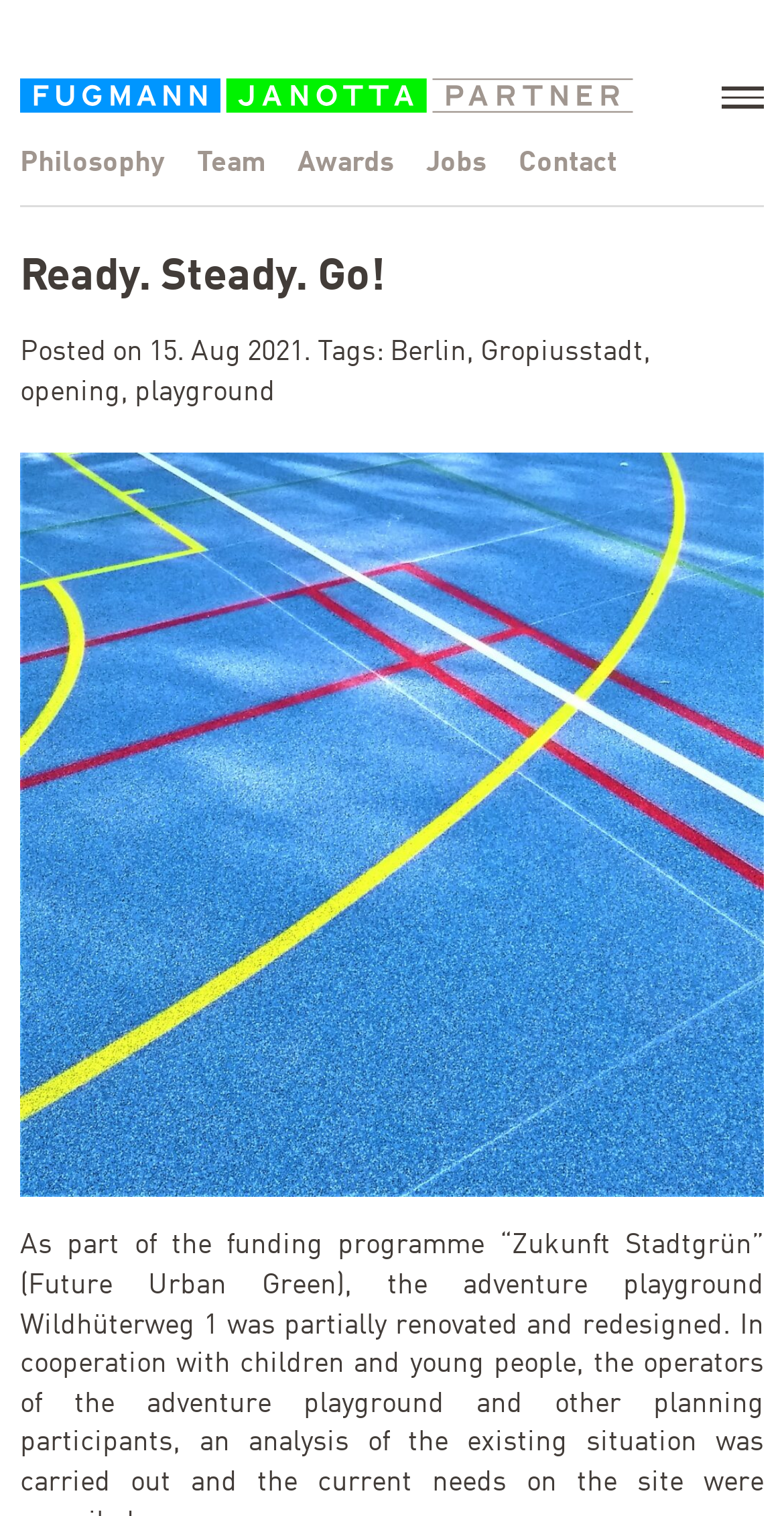Identify the bounding box coordinates for the element you need to click to achieve the following task: "contact the company". The coordinates must be four float values ranging from 0 to 1, formatted as [left, top, right, bottom].

[0.641, 0.098, 0.787, 0.117]